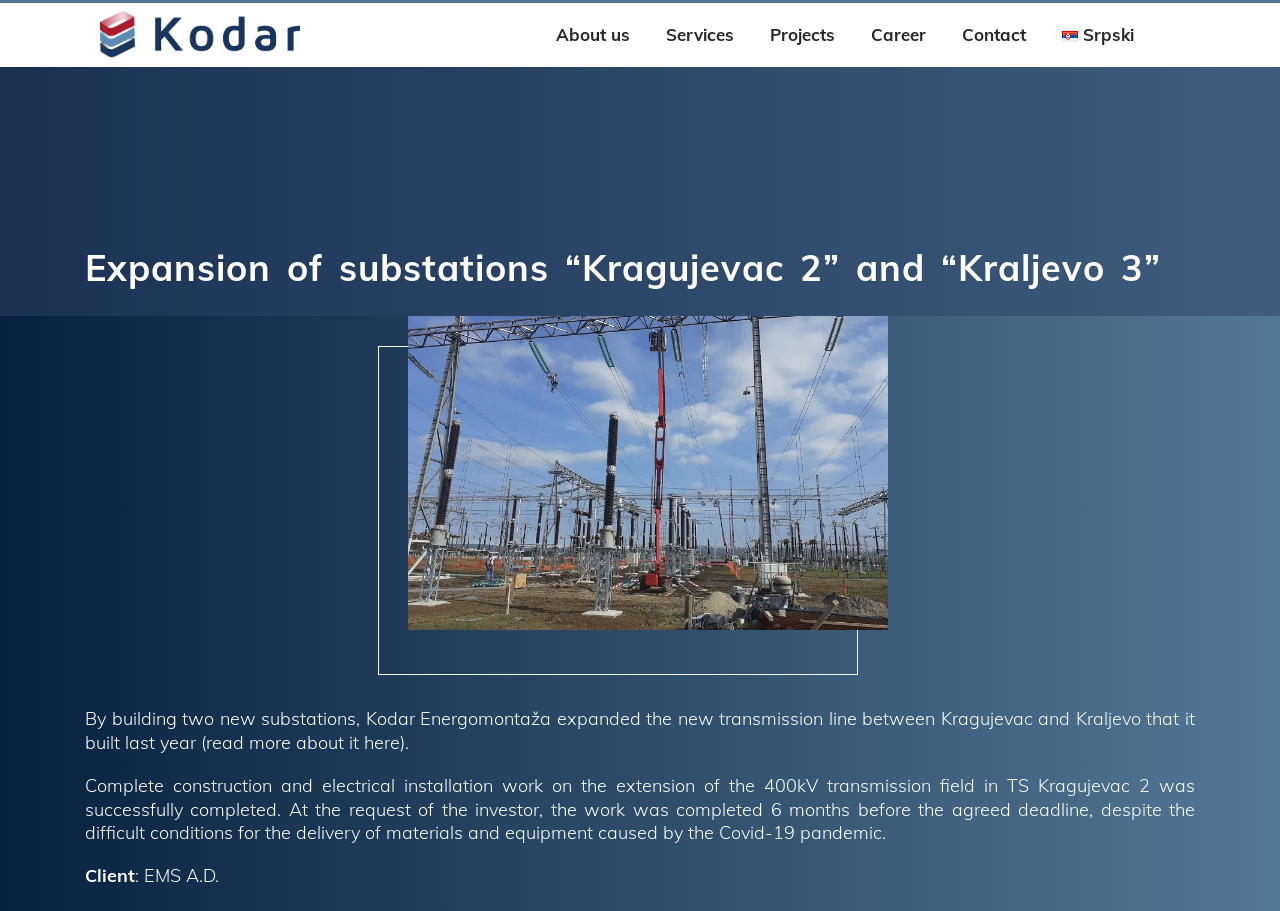Who is the client mentioned in the webpage?
Please analyze the image and answer the question with as much detail as possible.

The client is mentioned in the webpage as 'EMS A.D.', which is likely to be the company that commissioned the work described in the webpage.